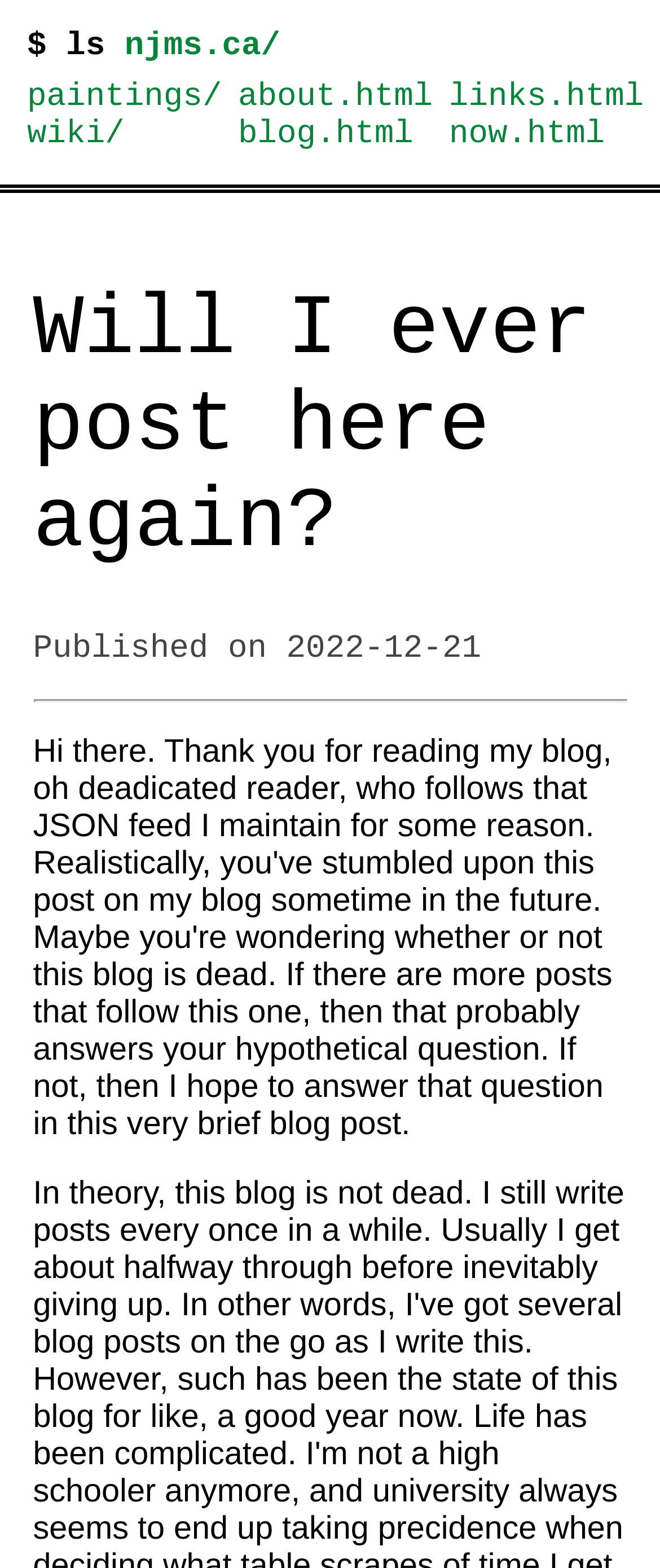What is the date of the published post?
Please look at the screenshot and answer in one word or a short phrase.

2022-12-21